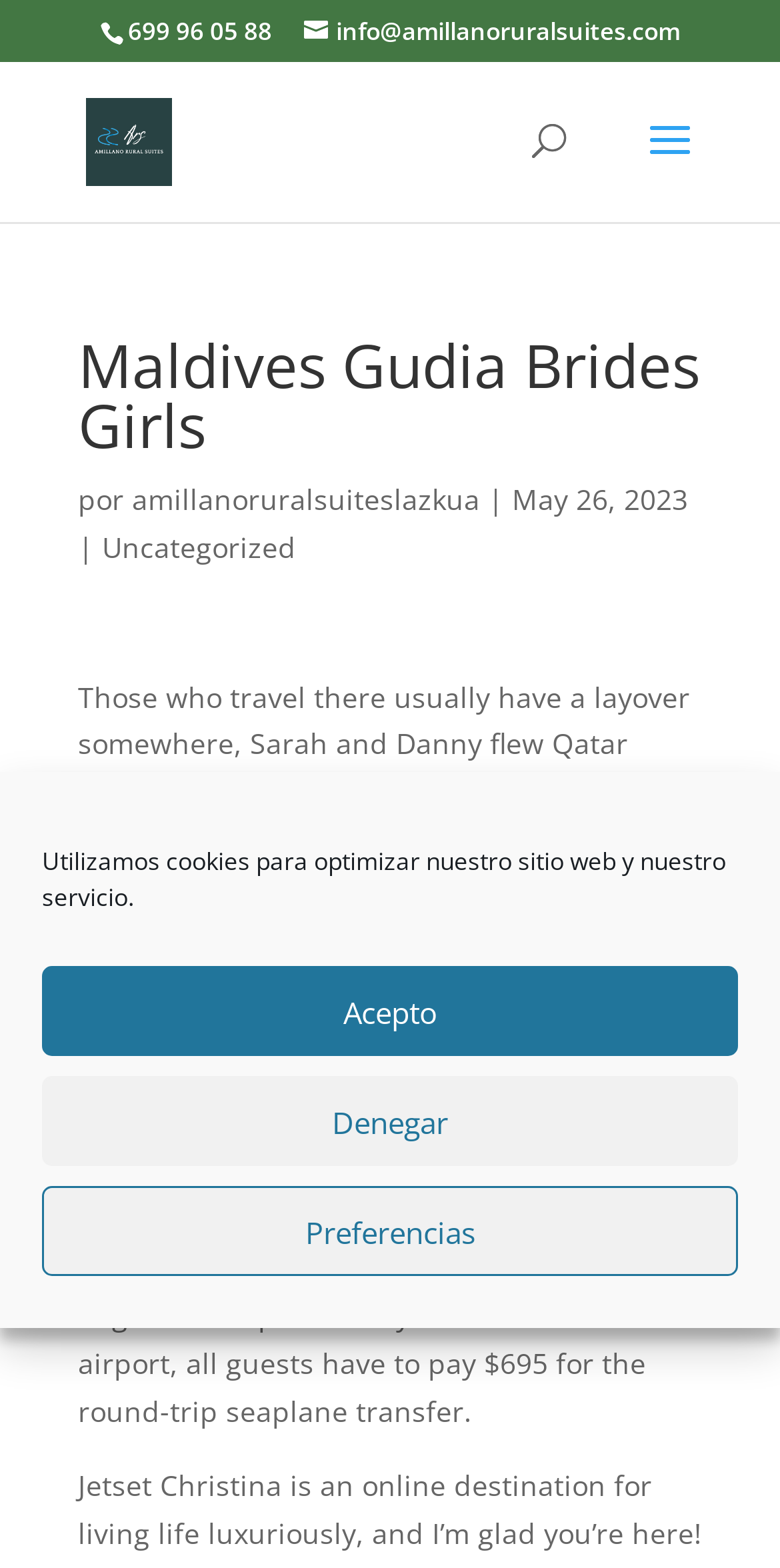What is the date mentioned in the webpage?
Please respond to the question with a detailed and well-explained answer.

I found the date mentioned in the webpage by looking at the static text element with the bounding box coordinates [0.656, 0.306, 0.882, 0.33]. The text content of this element is 'May 26, 2023', which appears to be a date.